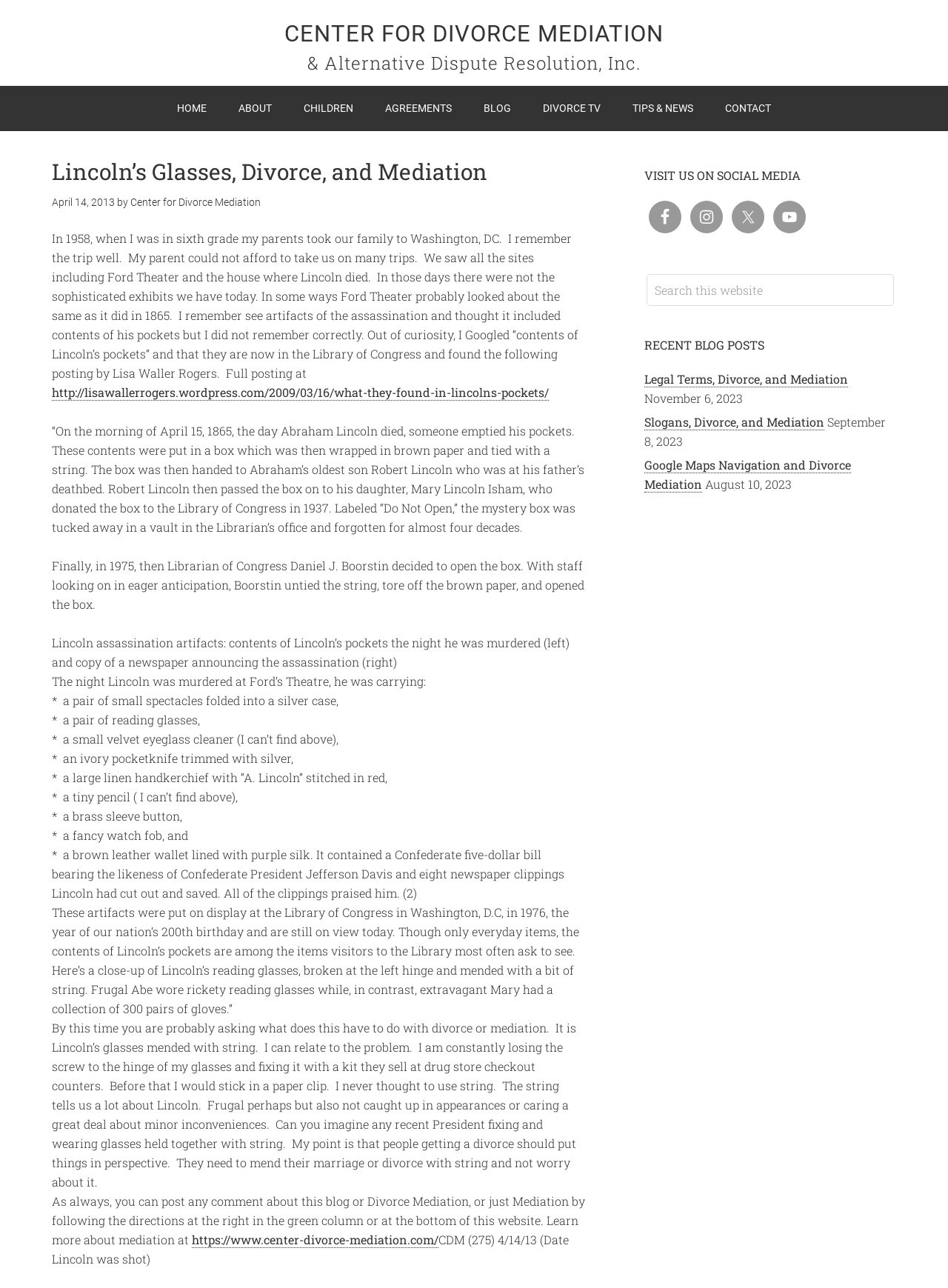Based on the element description Home, identify the bounding box of the UI element in the given webpage screenshot. The coordinates should be in the format (top-left x, top-left y, bottom-right x, bottom-right y) and must be between 0 and 1.

[0.171, 0.067, 0.234, 0.102]